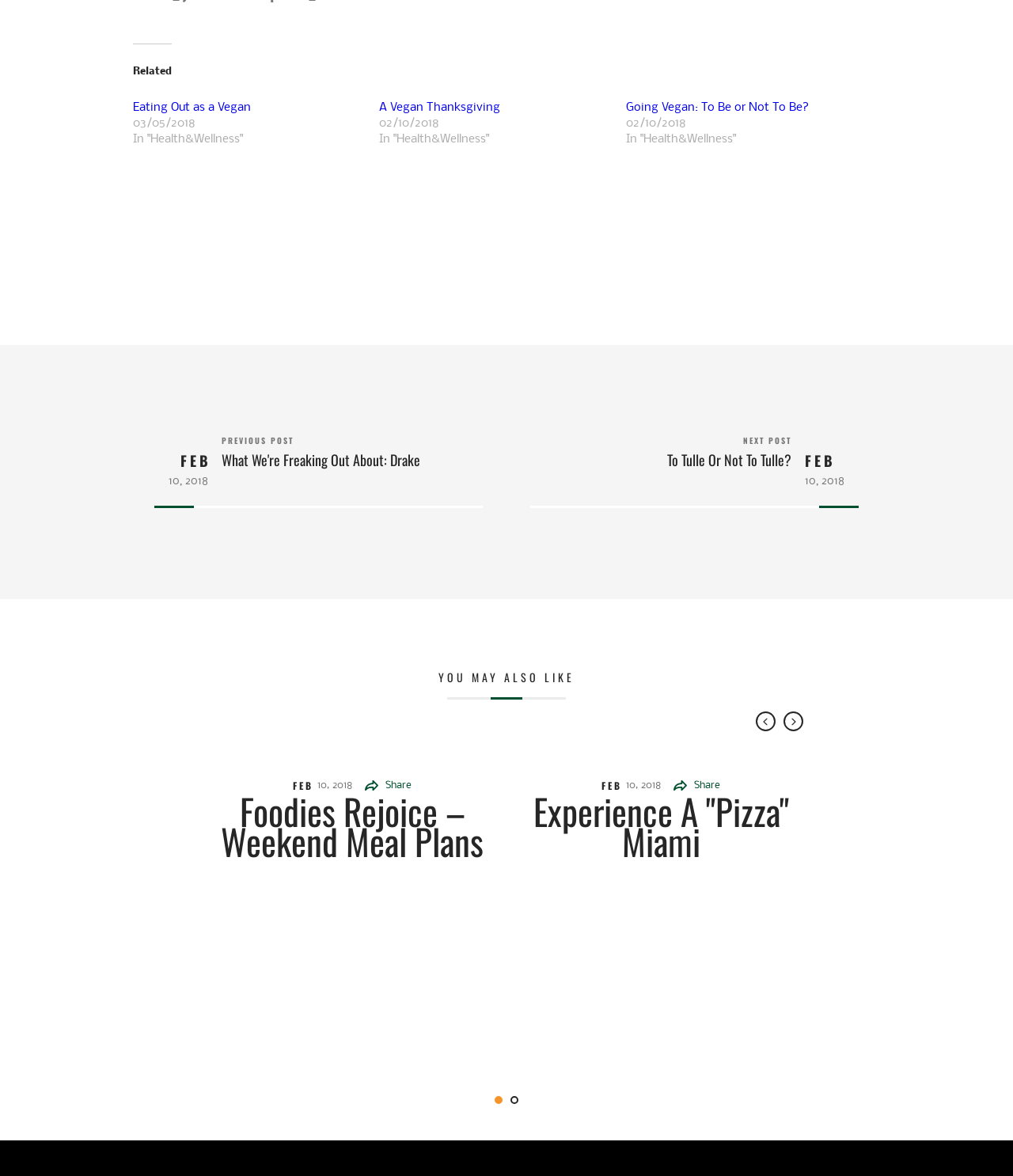Please answer the following question using a single word or phrase: 
What is the title of the previous post?

What We're Freaking Out About: Drake